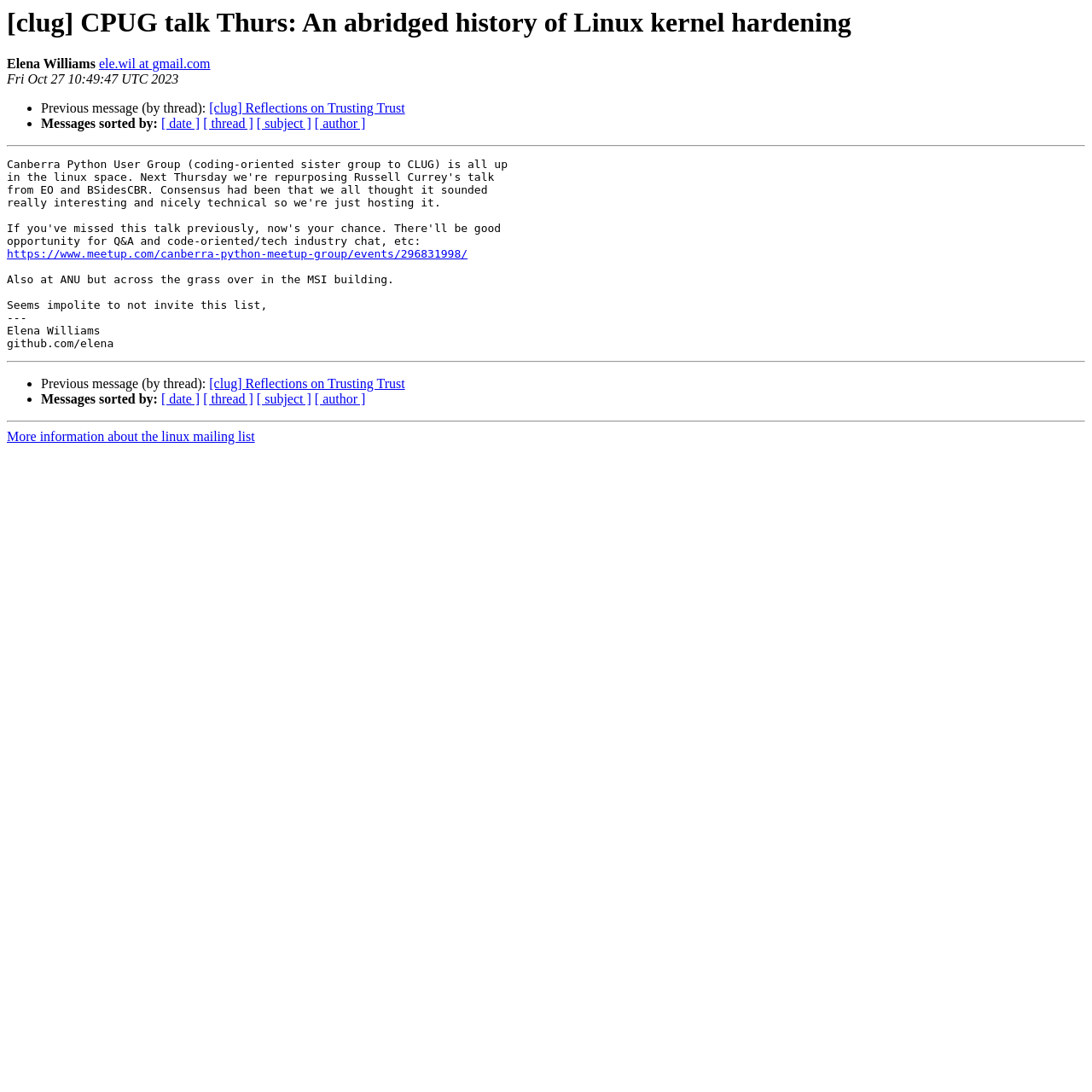Find the bounding box coordinates of the area to click in order to follow the instruction: "Check the meetup event".

[0.006, 0.227, 0.428, 0.239]